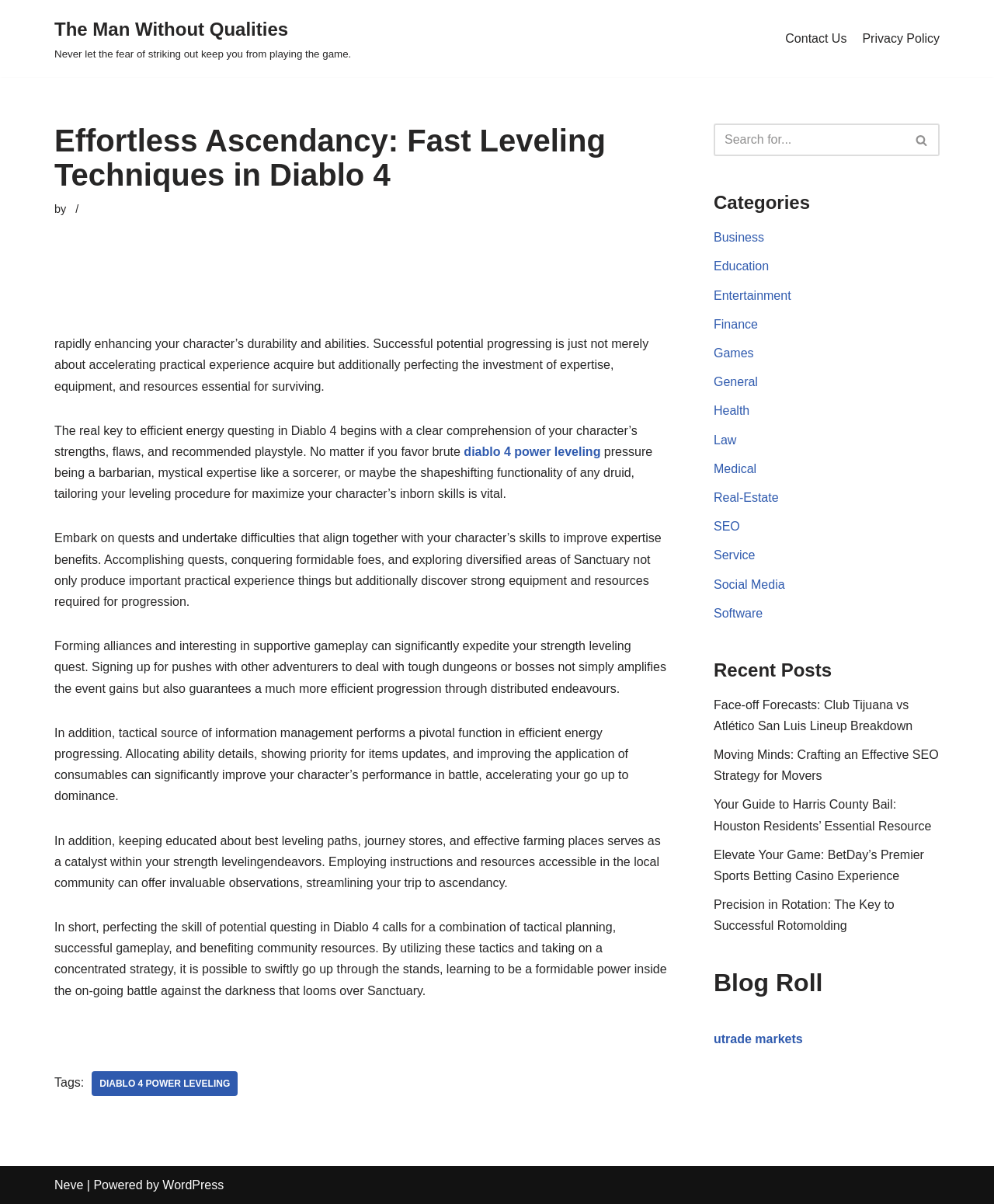Describe every aspect of the webpage in a detailed manner.

This webpage is about "Effortless Ascendancy: Fast Leveling Techniques in Diablo 4" and is part of "The Man Without Qualities" blog. At the top, there is a "Skip to content" link, followed by the blog's title and a motivational quote. The main content area is divided into two sections: the article and the complementary section.

The article section has a heading "Effortless Ascendancy: Fast Leveling Techniques in Diablo 4" and is written in several paragraphs. The text discusses the importance of understanding a character's strengths, flaws, and playstyle in Diablo 4, and how to efficiently level up by tailoring the leveling process to the character's skills. It also mentions the benefits of forming alliances, managing resources, and staying informed about the best leveling paths.

Below the article, there is a "Tags" section with a link to "DIABLO 4 POWER LEVELING". The complementary section is located on the right side of the page and contains a search bar, categories, and recent posts. The categories section has links to various topics such as Business, Education, Entertainment, and Games. The recent posts section lists several article titles with links, including "Face-off Forecasts: Club Tijuana vs Atlético San Luis Lineup Breakdown" and "Elevate Your Game: BetDay’s Premier Sports Betting Casino Experience". There is also a "Blog Roll" section with a link to "utrade markets". At the bottom of the page, there are links to "Neve" and "WordPress", along with a "Powered by" statement.